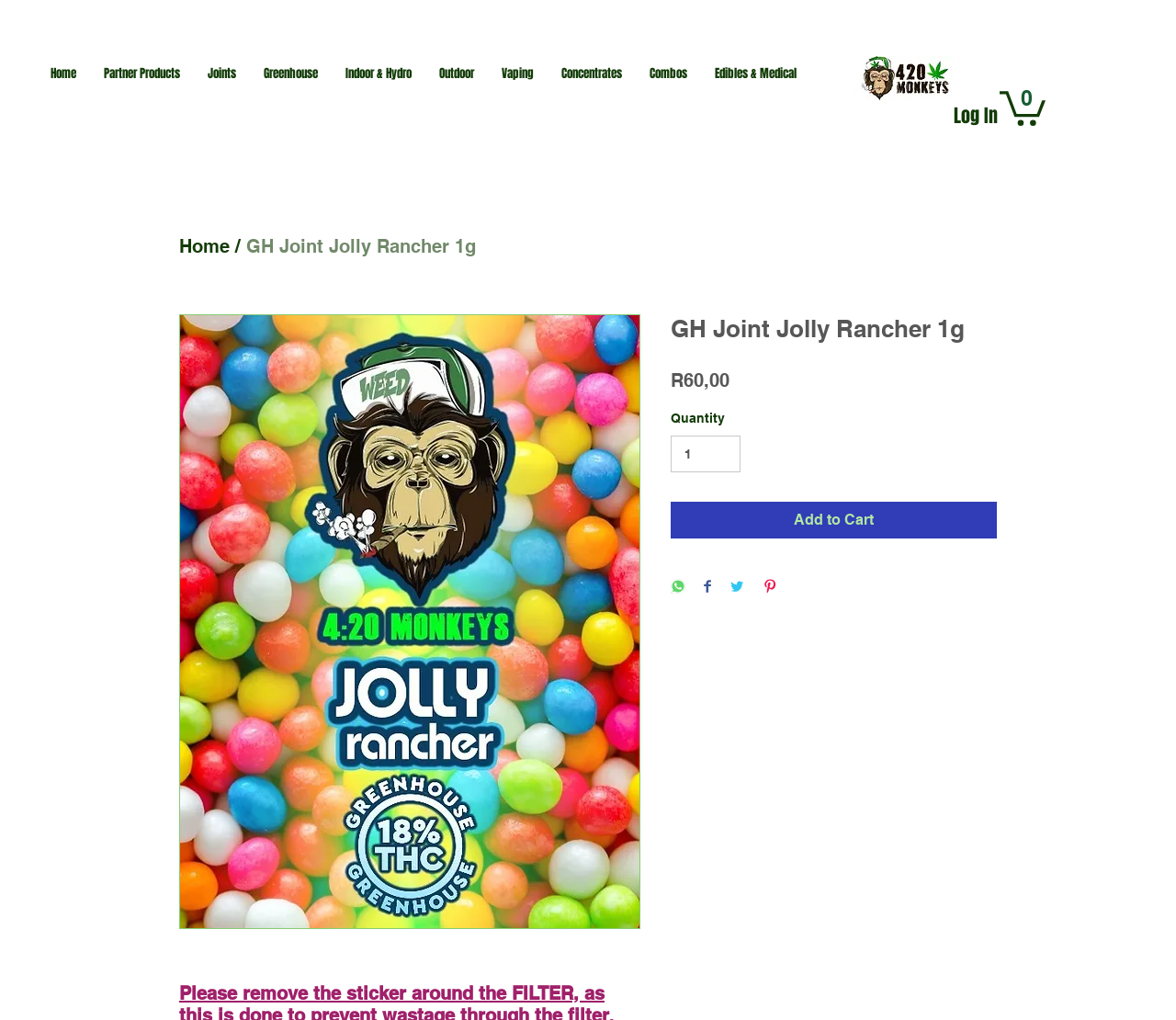Using the provided element description, identify the bounding box coordinates as (top-left x, top-left y, bottom-right x, bottom-right y). Ensure all values are between 0 and 1. Description: Edibles & Medical

[0.596, 0.036, 0.689, 0.108]